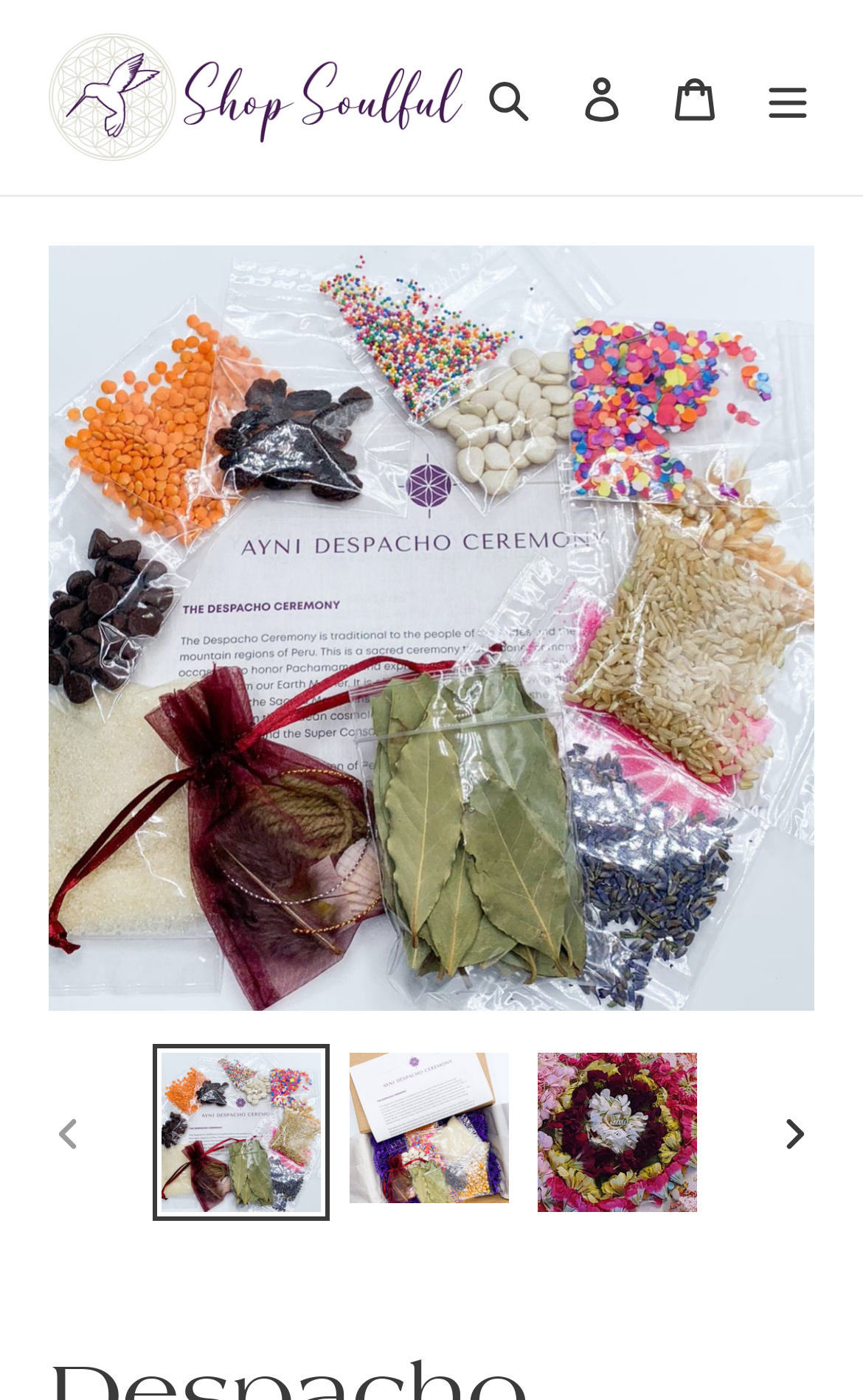Please answer the following question using a single word or phrase: 
What is the name of the online store?

Shop Soulful